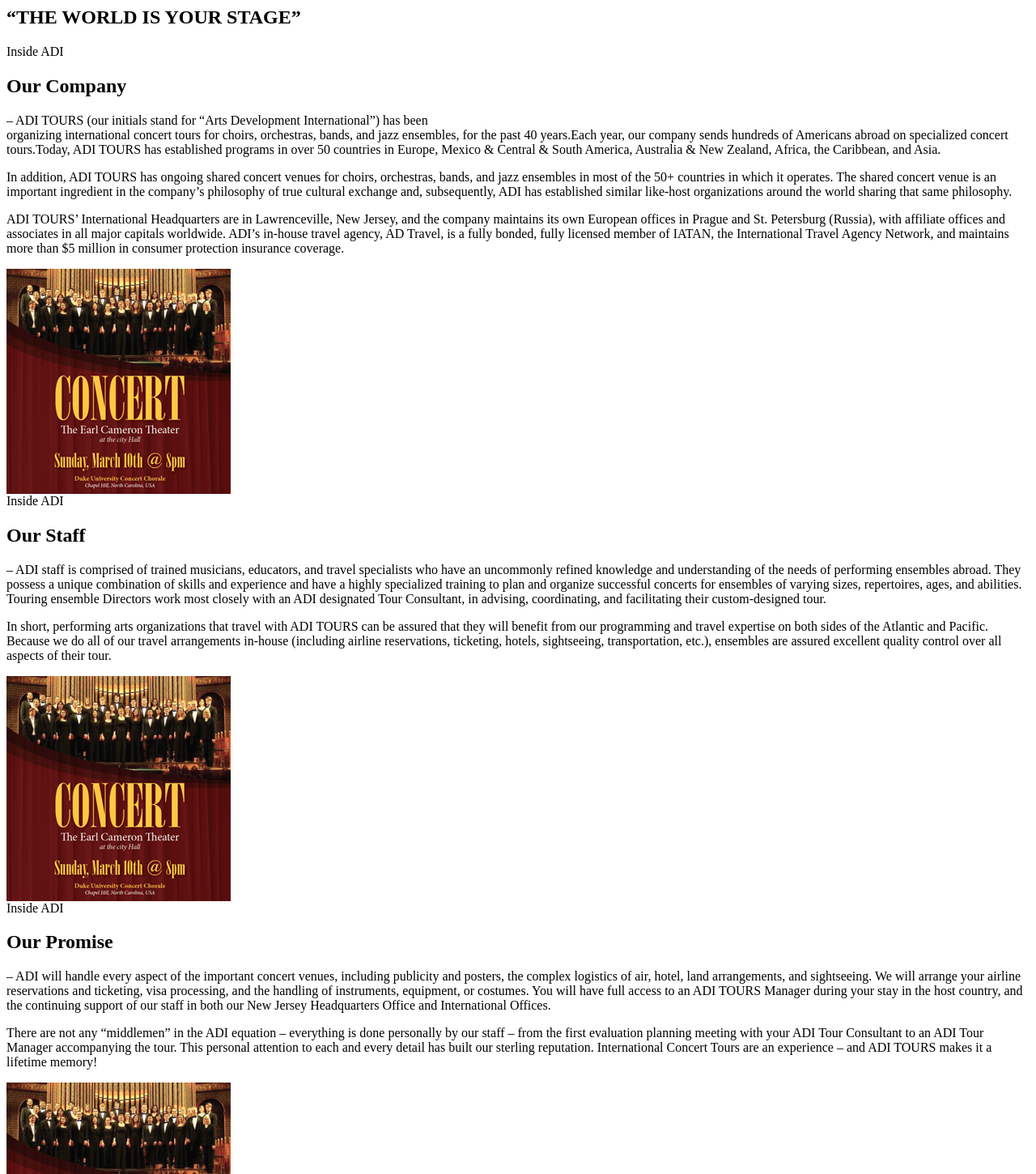Carefully examine the image and provide an in-depth answer to the question: Where is ADI TOURS' International Headquarters located?

I found the location of ADI TOURS' International Headquarters by reading the text 'ADI TOURS’ International Headquarters are in Lawrenceville, New Jersey...' which indicates that the headquarters is located in Lawrenceville, New Jersey.